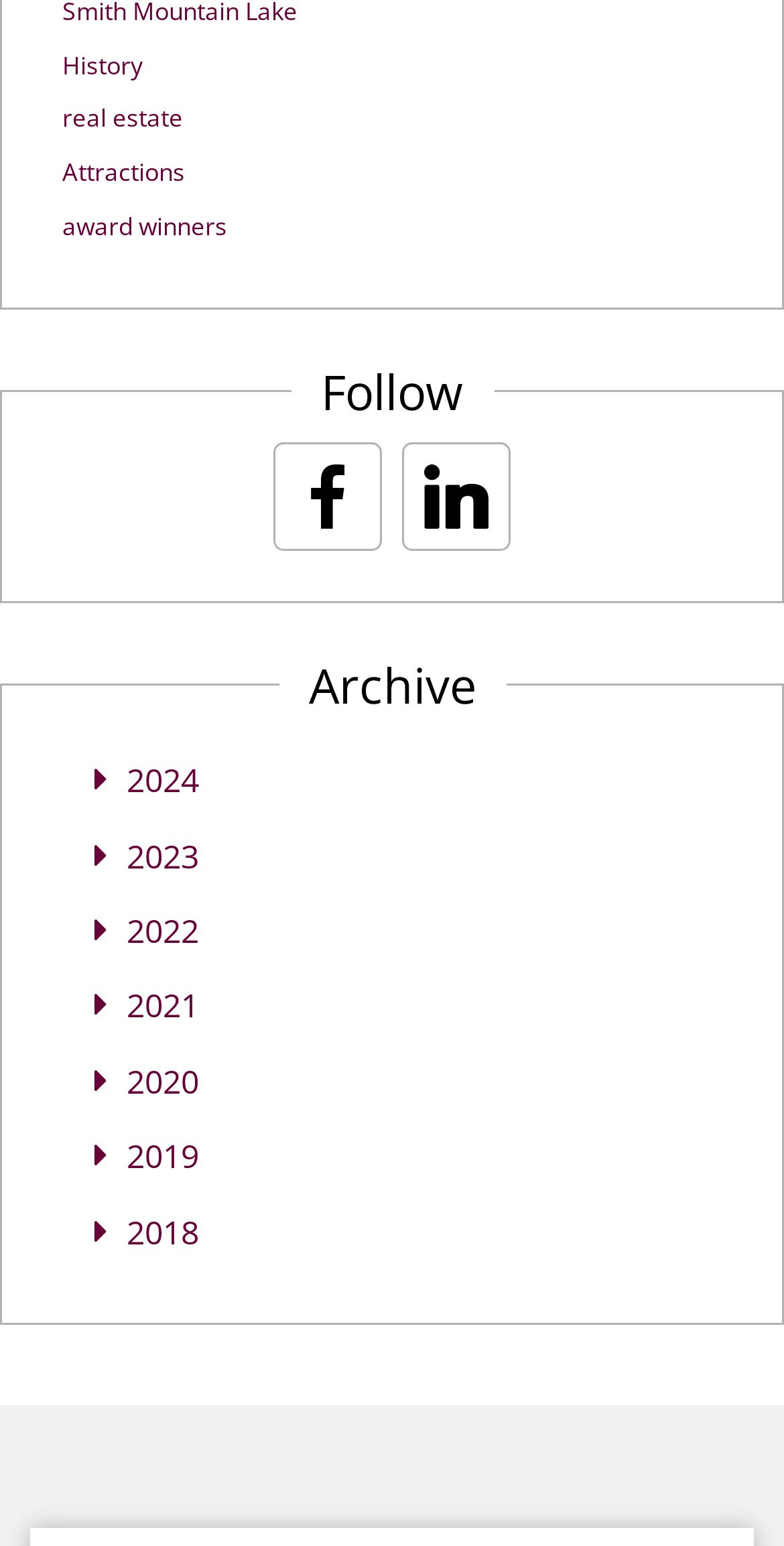Using the description "2024", predict the bounding box of the relevant HTML element.

[0.162, 0.491, 0.254, 0.519]